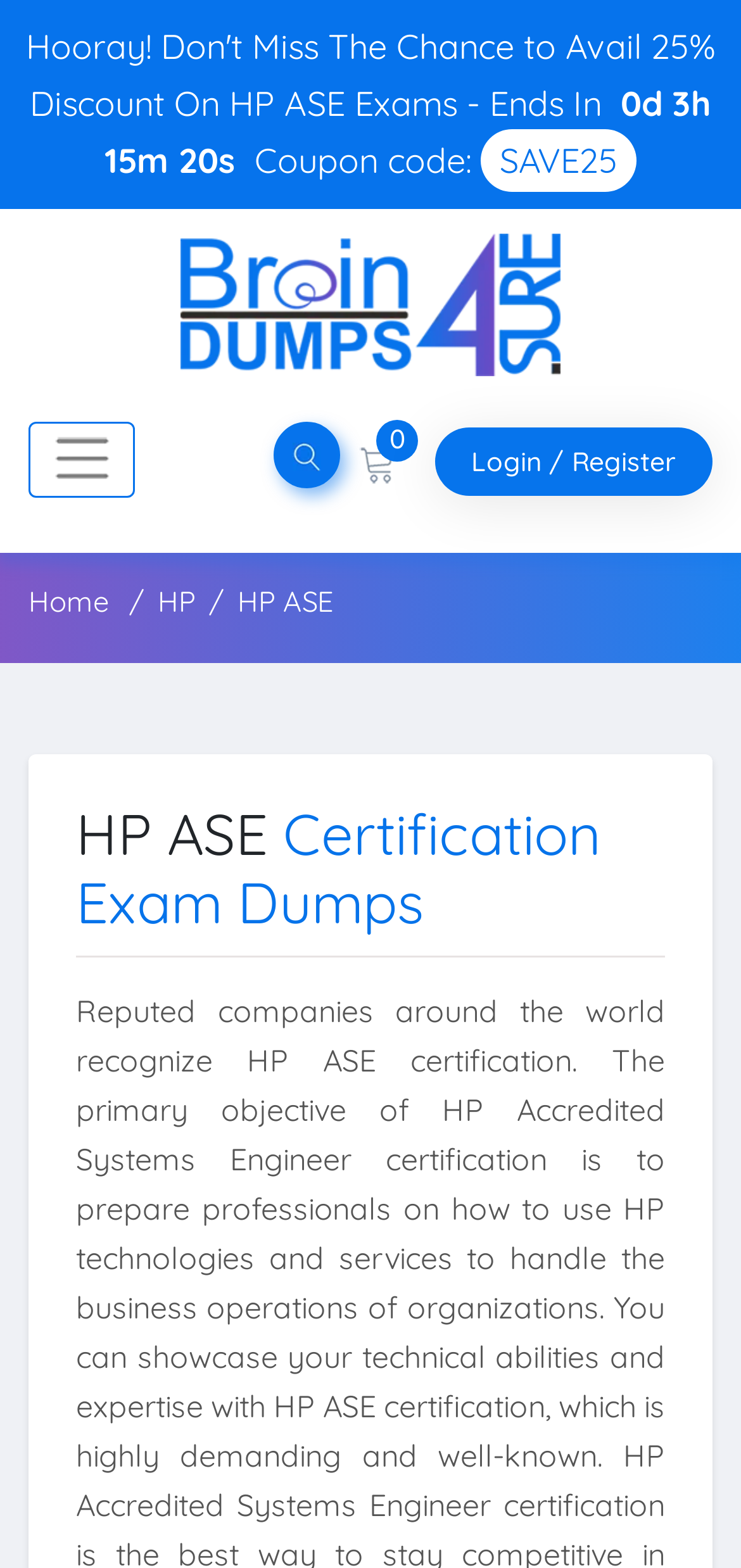Please answer the following query using a single word or phrase: 
What is the certification exam name?

HP ASE